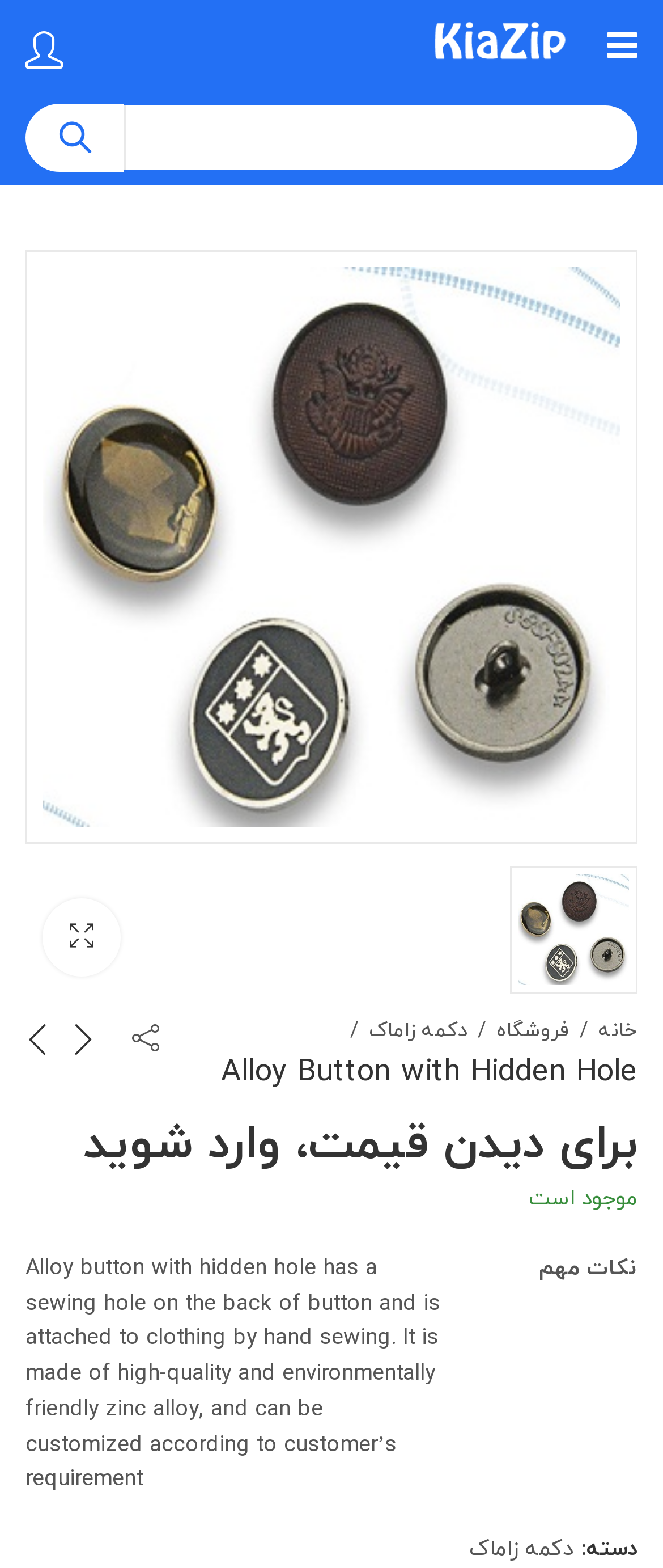Please indicate the bounding box coordinates of the element's region to be clicked to achieve the instruction: "View product details". Provide the coordinates as four float numbers between 0 and 1, i.e., [left, top, right, bottom].

[0.065, 0.17, 0.936, 0.527]